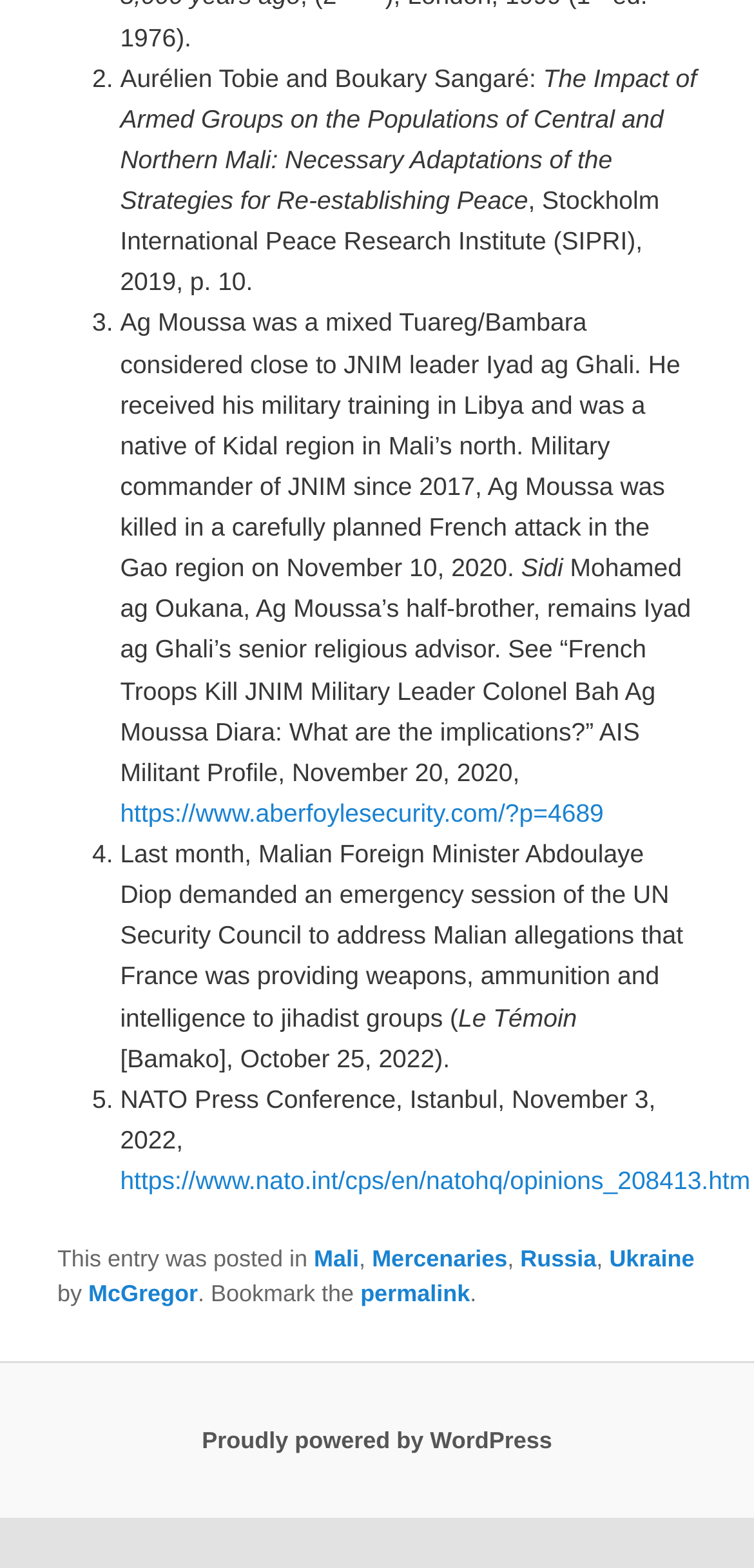Find the bounding box coordinates of the element you need to click on to perform this action: 'Click the link to AIS Militant Profile'. The coordinates should be represented by four float values between 0 and 1, in the format [left, top, right, bottom].

[0.159, 0.509, 0.801, 0.528]